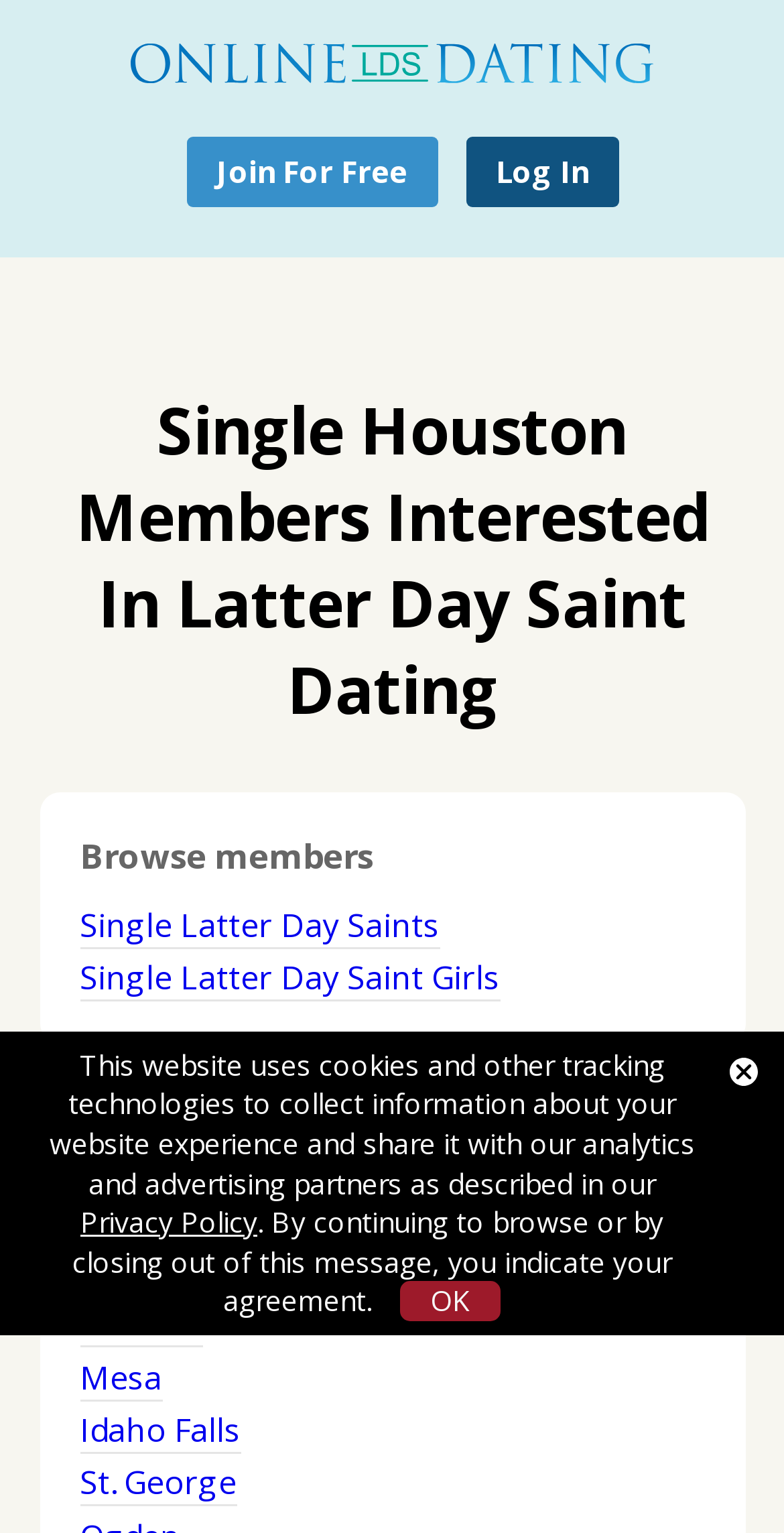How many cities are listed in the United States section?
Look at the image and answer the question with a single word or phrase.

6